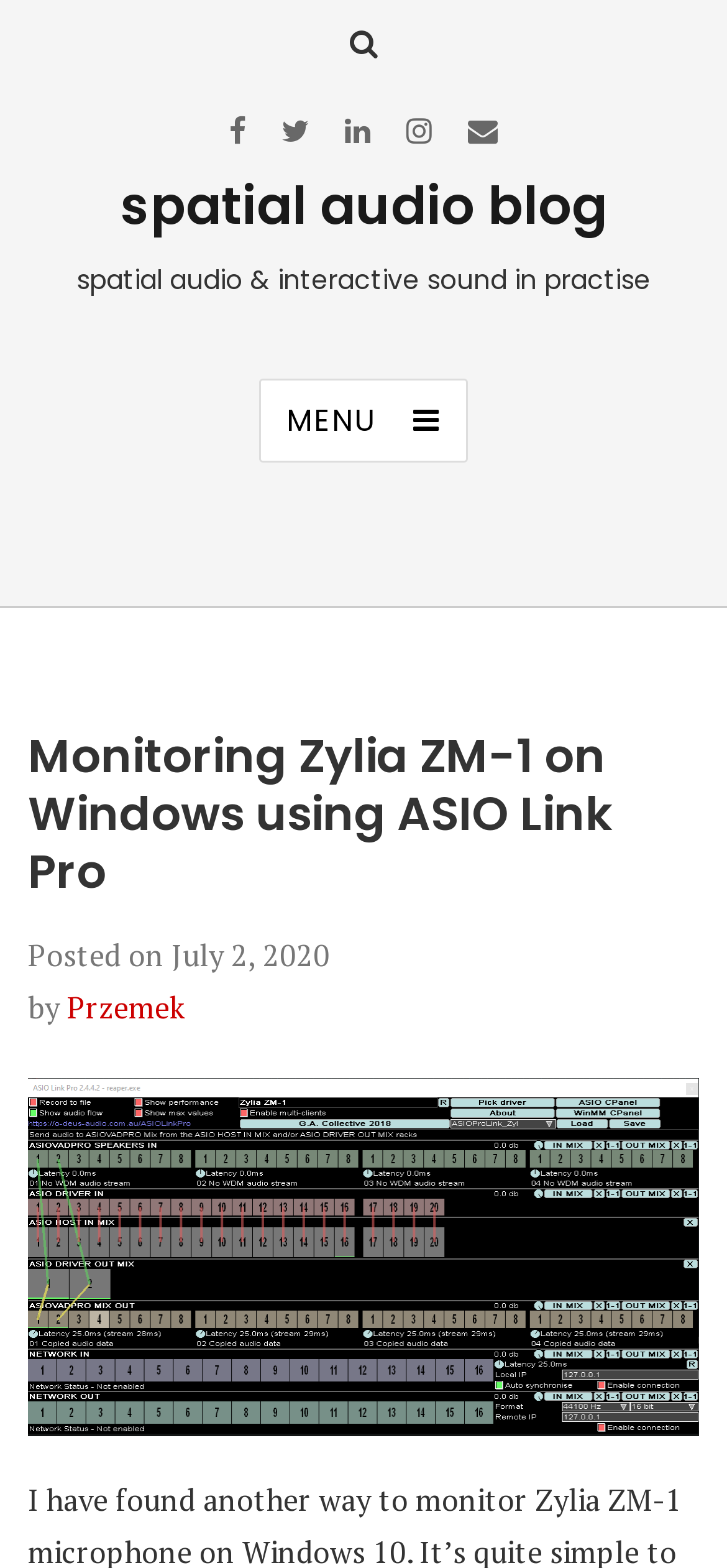How many social media links are present?
Provide a one-word or short-phrase answer based on the image.

5